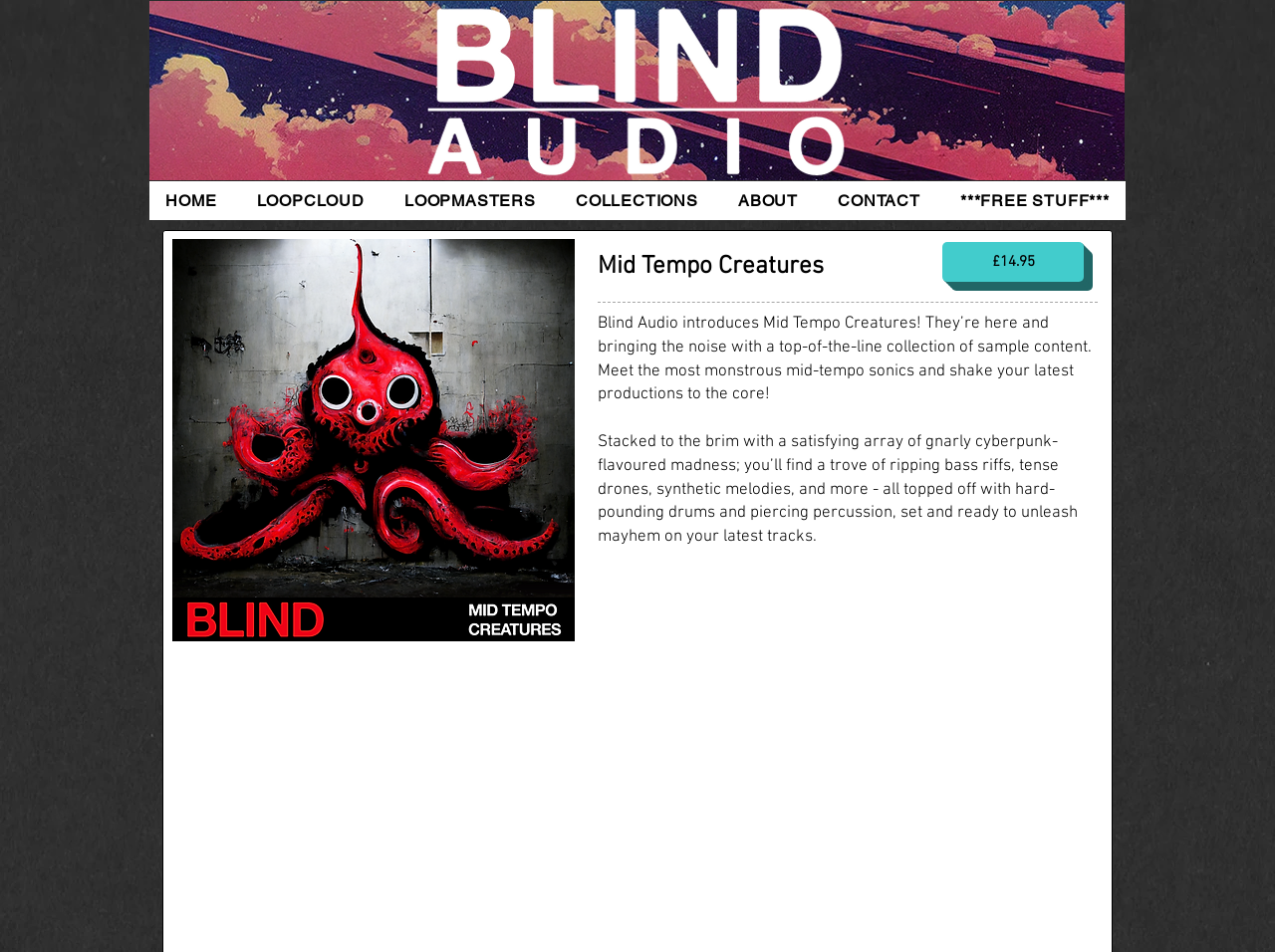What is the name of the collection introduced by Blind Audio?
Refer to the image and provide a one-word or short phrase answer.

Mid Tempo Creatures